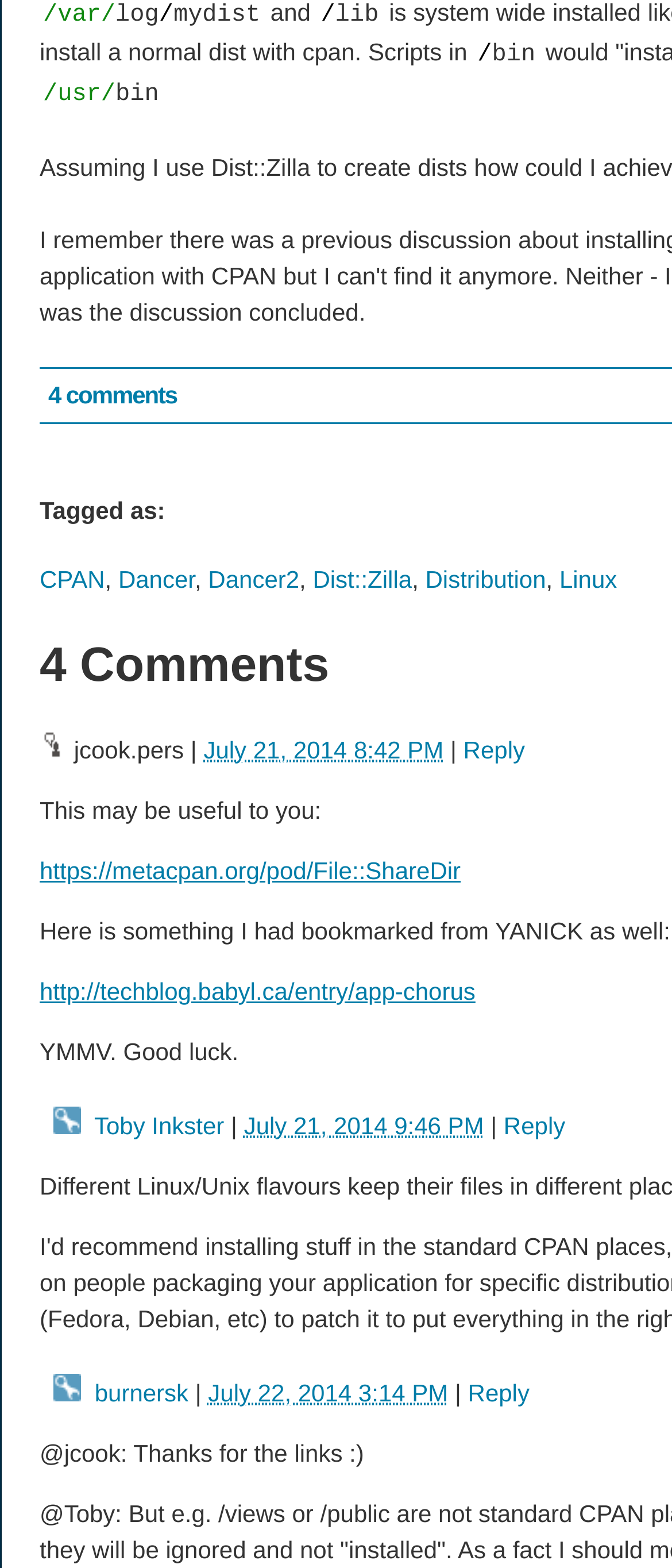Based on the image, provide a detailed response to the question:
Who is the author of the first comment?

I found the text 'jcook.pers' next to the author profile image, which suggests that jcook is the author of the first comment.